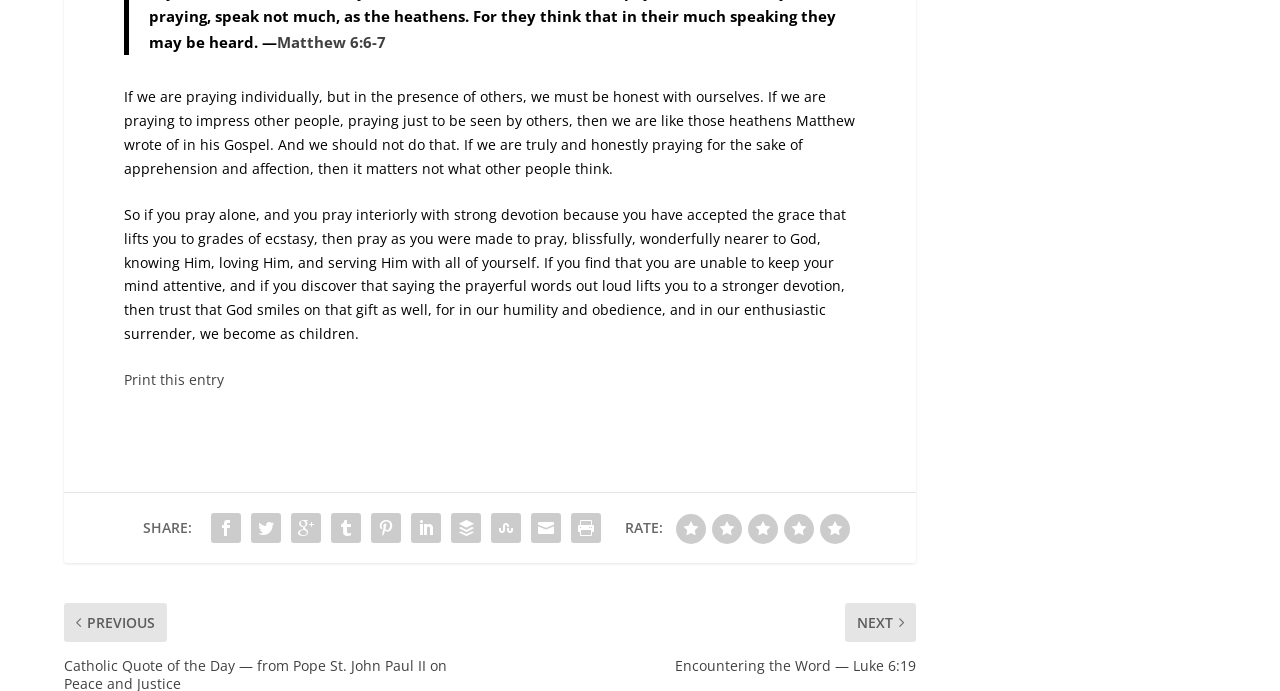Please find the bounding box coordinates for the clickable element needed to perform this instruction: "Rate with 5 stars".

[0.64, 0.744, 0.664, 0.787]